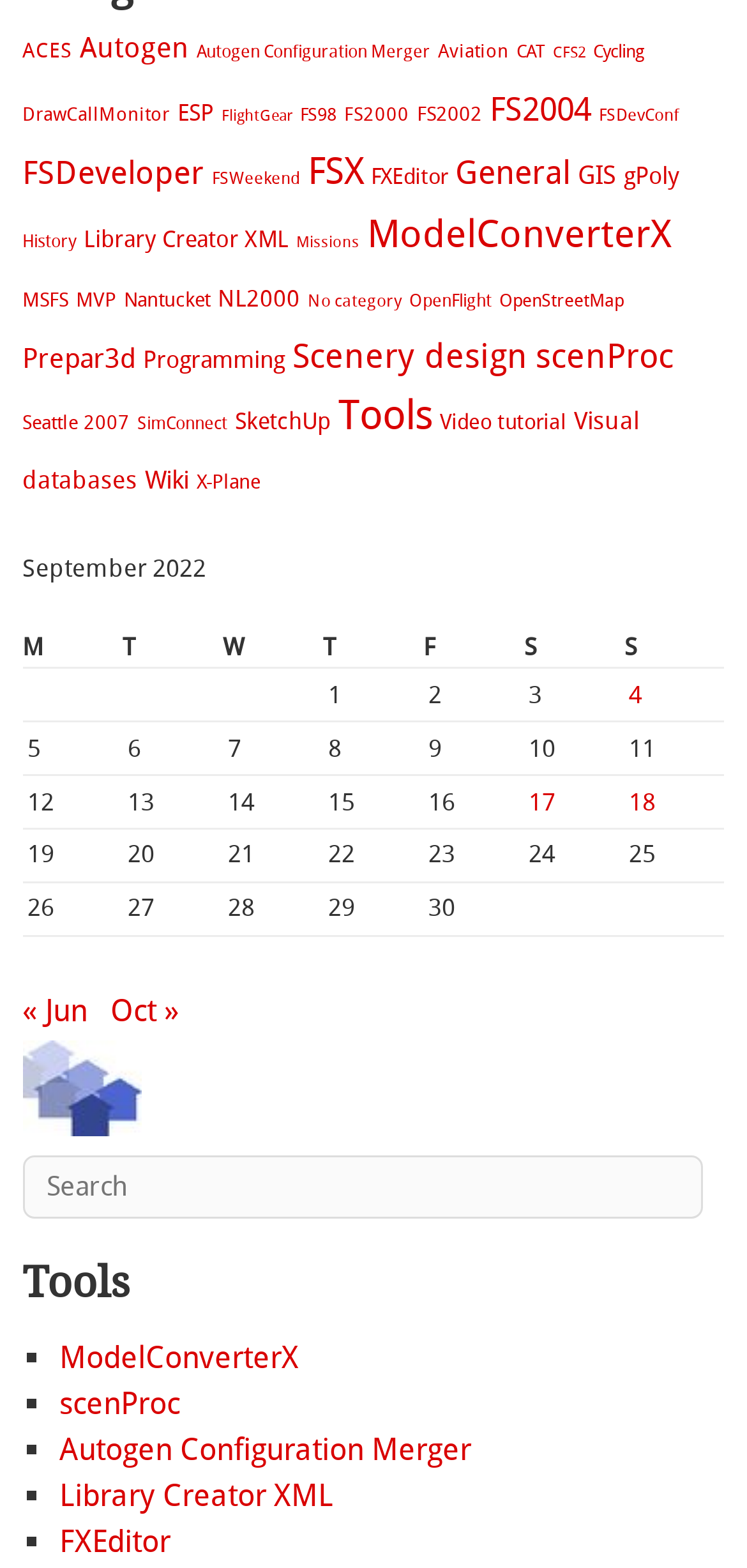Please answer the following question using a single word or phrase: 
What is the date of the latest post?

September 18, 2022